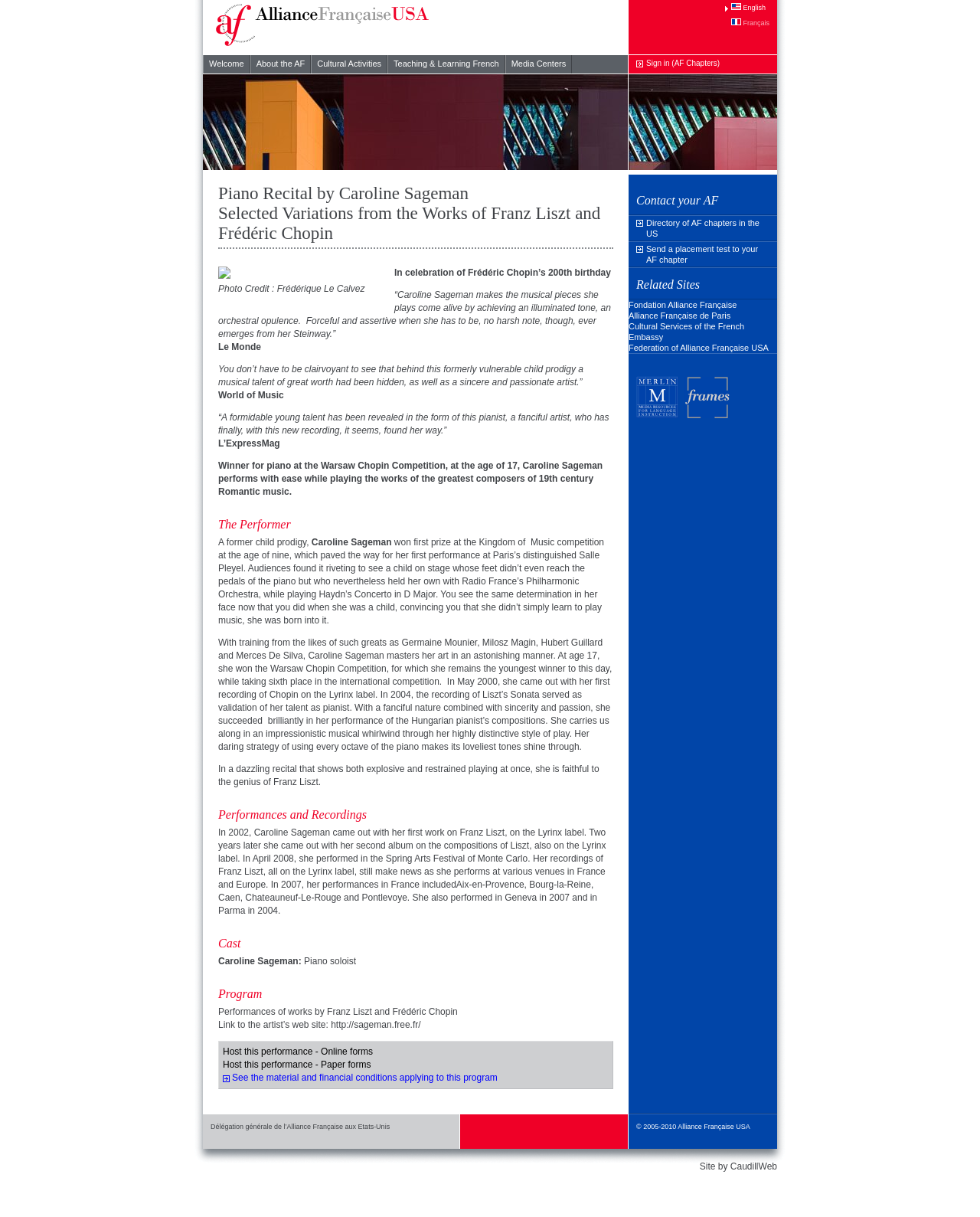Identify the bounding box coordinates of the specific part of the webpage to click to complete this instruction: "Visit the website of Alliance Française de Paris".

[0.641, 0.256, 0.746, 0.263]